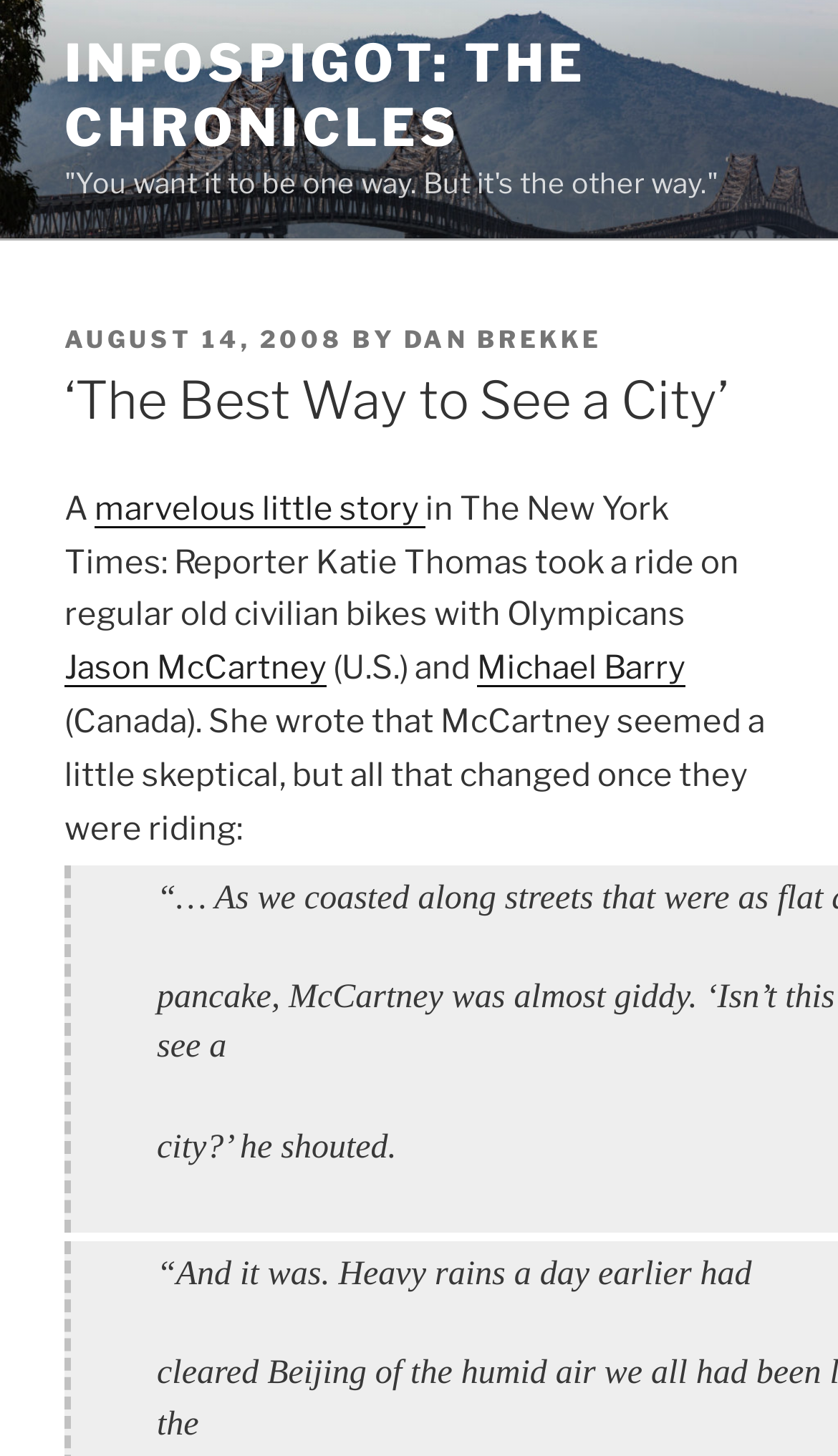Provide the bounding box coordinates for the UI element that is described as: "Dan Brekke".

[0.482, 0.223, 0.718, 0.243]